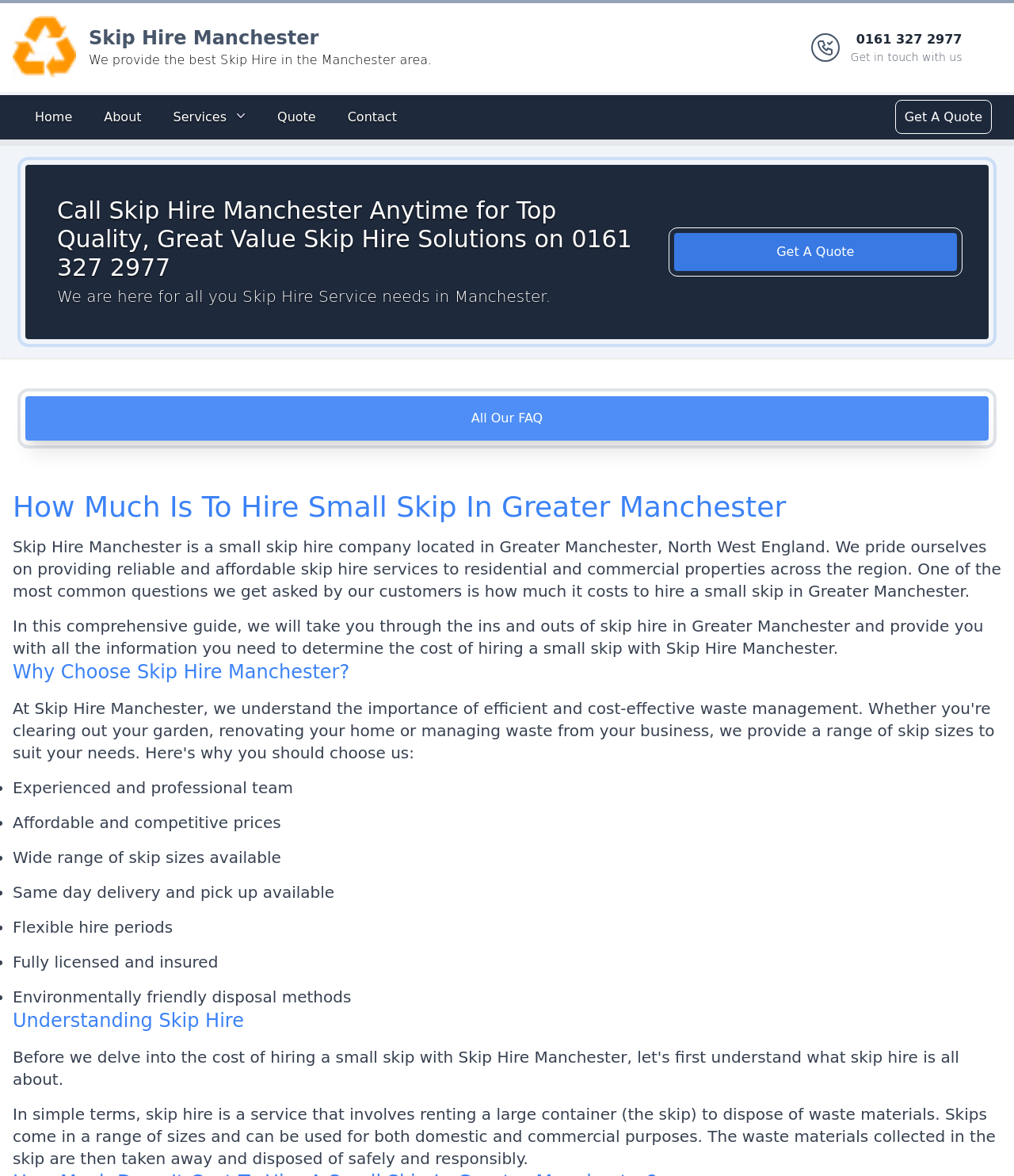What is the phone number to get in touch with the company?
Look at the image and answer the question using a single word or phrase.

0161 327 2977